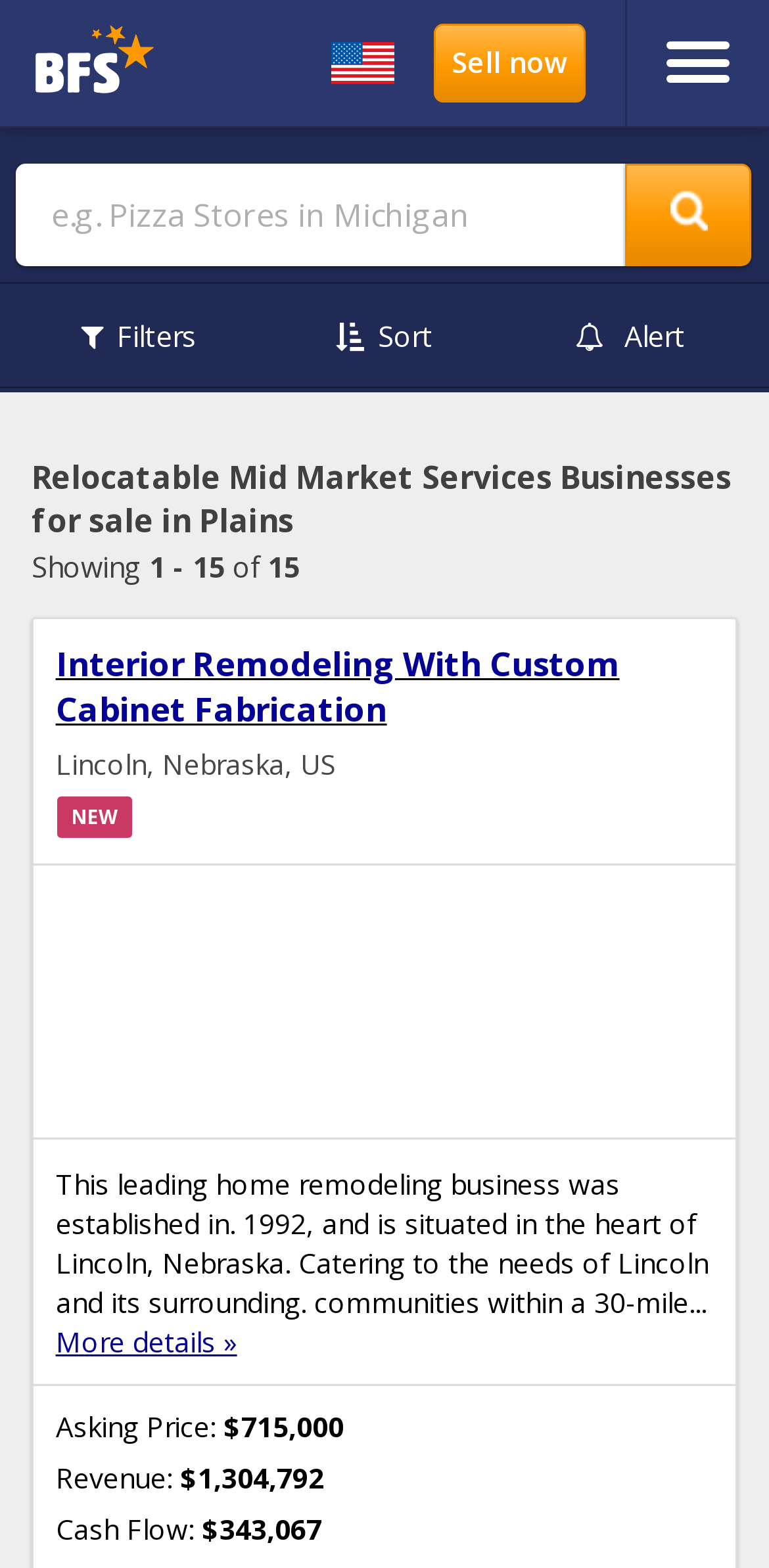Identify the coordinates of the bounding box for the element that must be clicked to accomplish the instruction: "Change country".

[0.431, 0.02, 0.513, 0.06]